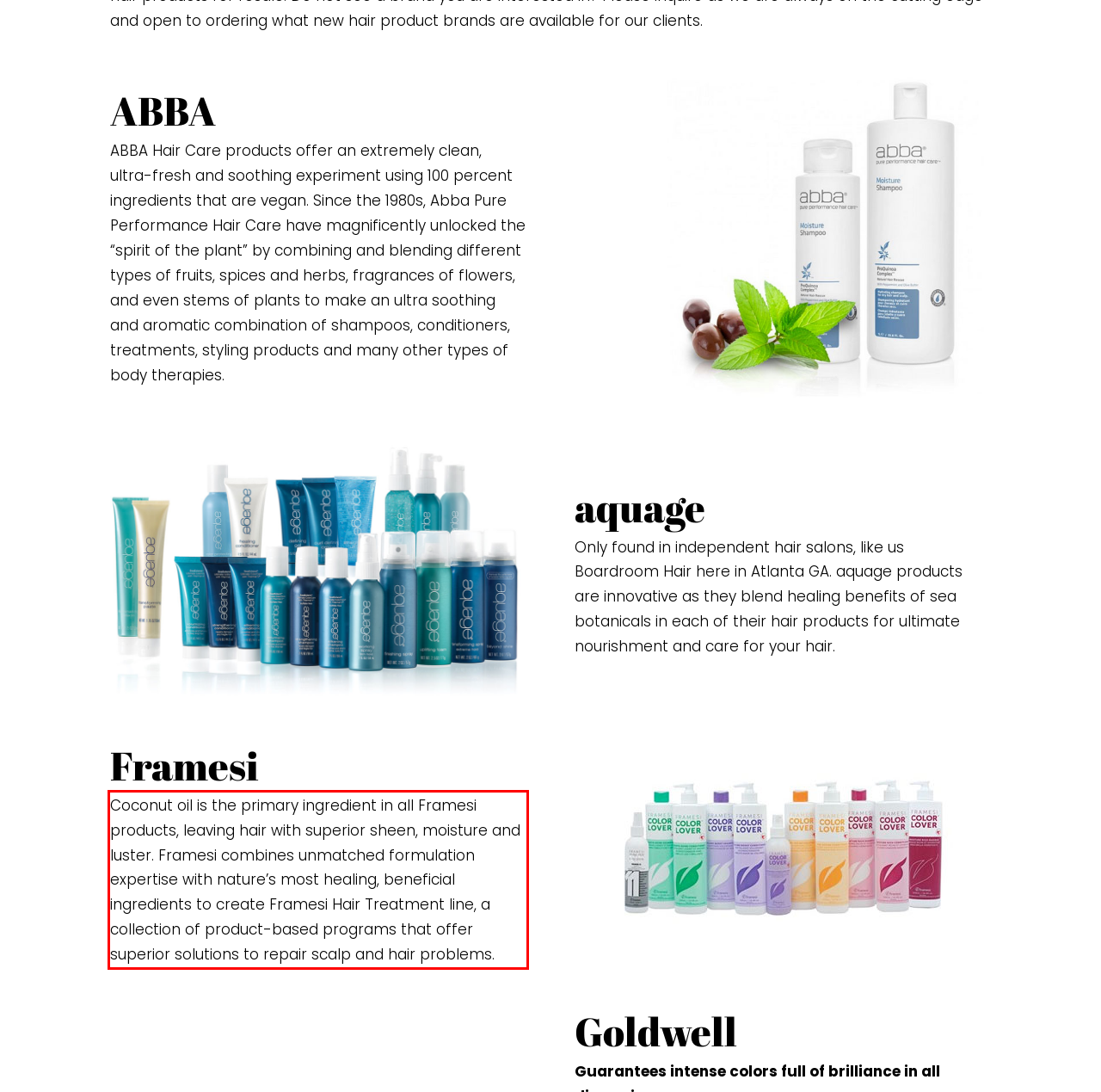View the screenshot of the webpage and identify the UI element surrounded by a red bounding box. Extract the text contained within this red bounding box.

Coconut oil is the primary ingredient in all Framesi products, leaving hair with superior sheen, moisture and luster. Framesi combines unmatched formulation expertise with nature’s most healing, beneficial ingredients to create Framesi Hair Treatment line, a collection of product-based programs that offer superior solutions to repair scalp and hair problems.